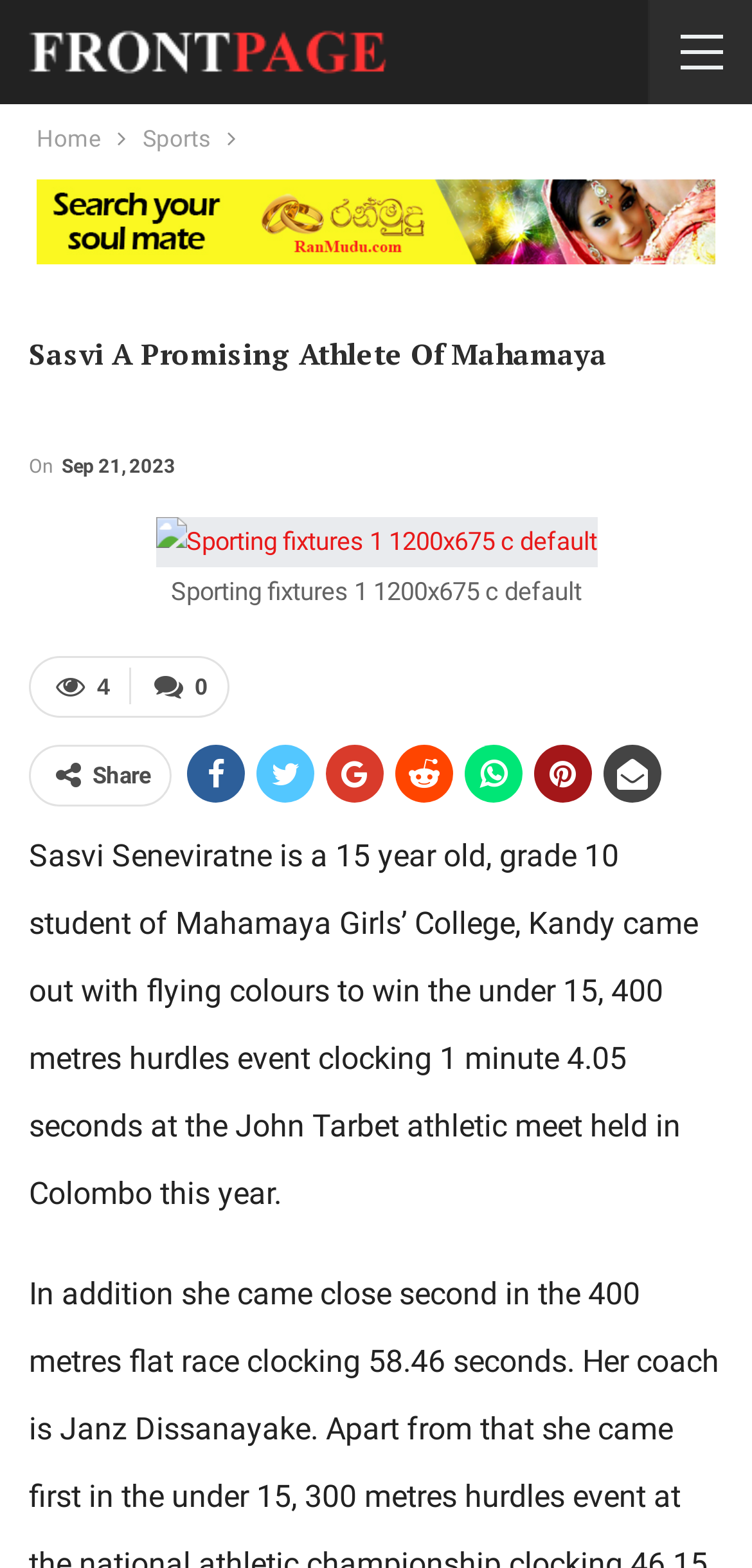Given the description of a UI element: "0", identify the bounding box coordinates of the matching element in the webpage screenshot.

[0.172, 0.418, 0.304, 0.457]